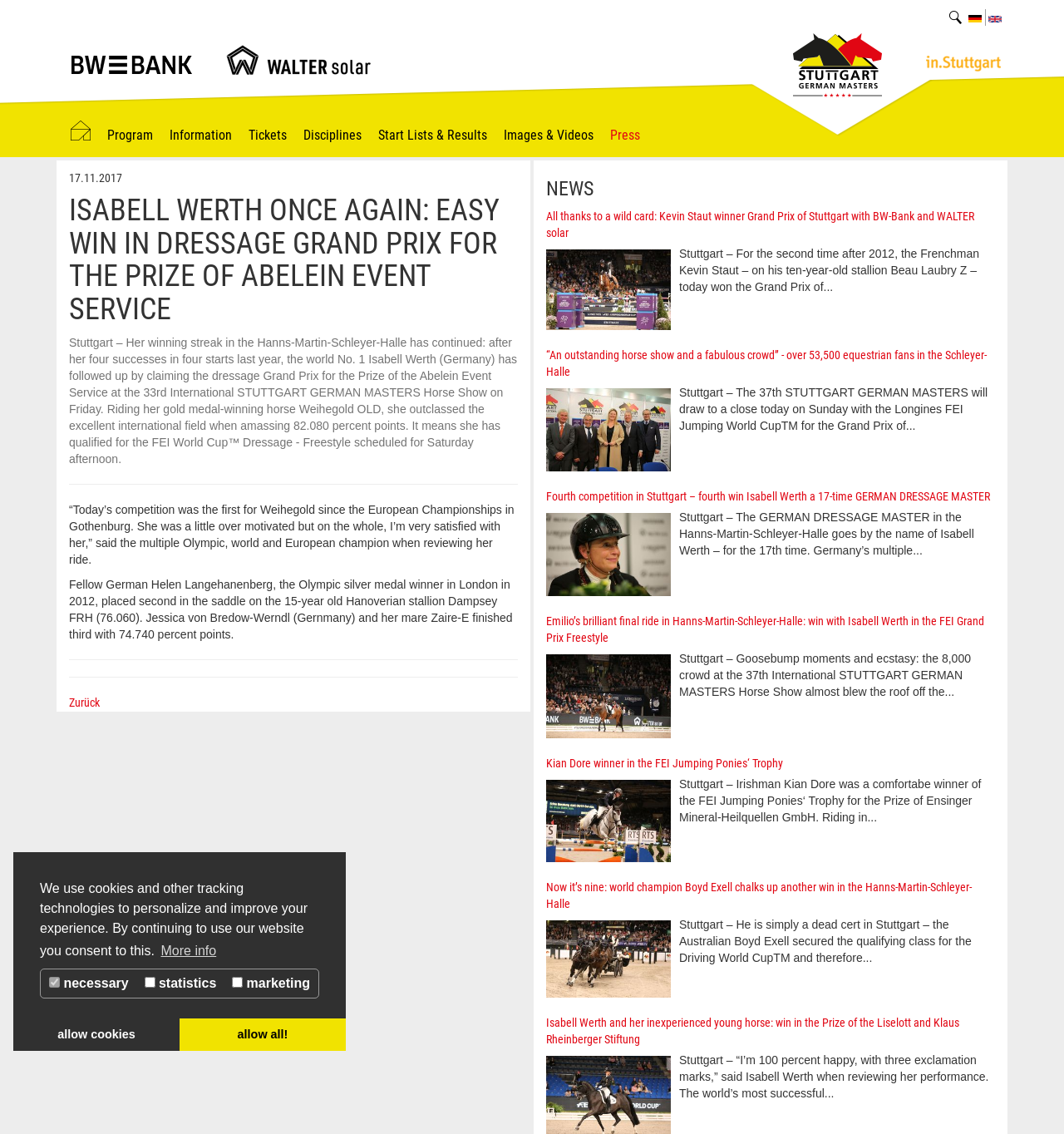Based on the element description "Start Lists & Results", predict the bounding box coordinates of the UI element.

[0.355, 0.109, 0.458, 0.13]